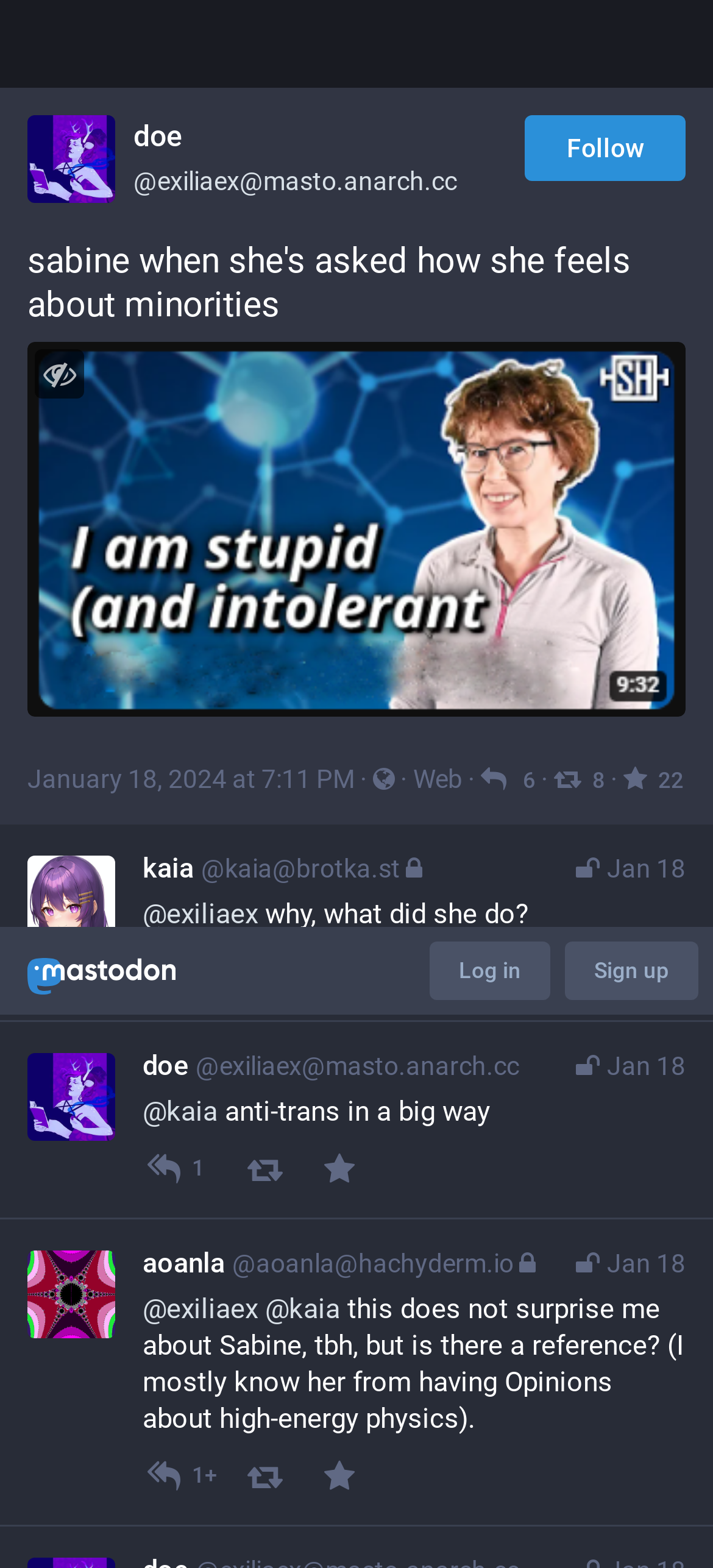How many posts are there on this webpage?
Your answer should be a single word or phrase derived from the screenshot.

4